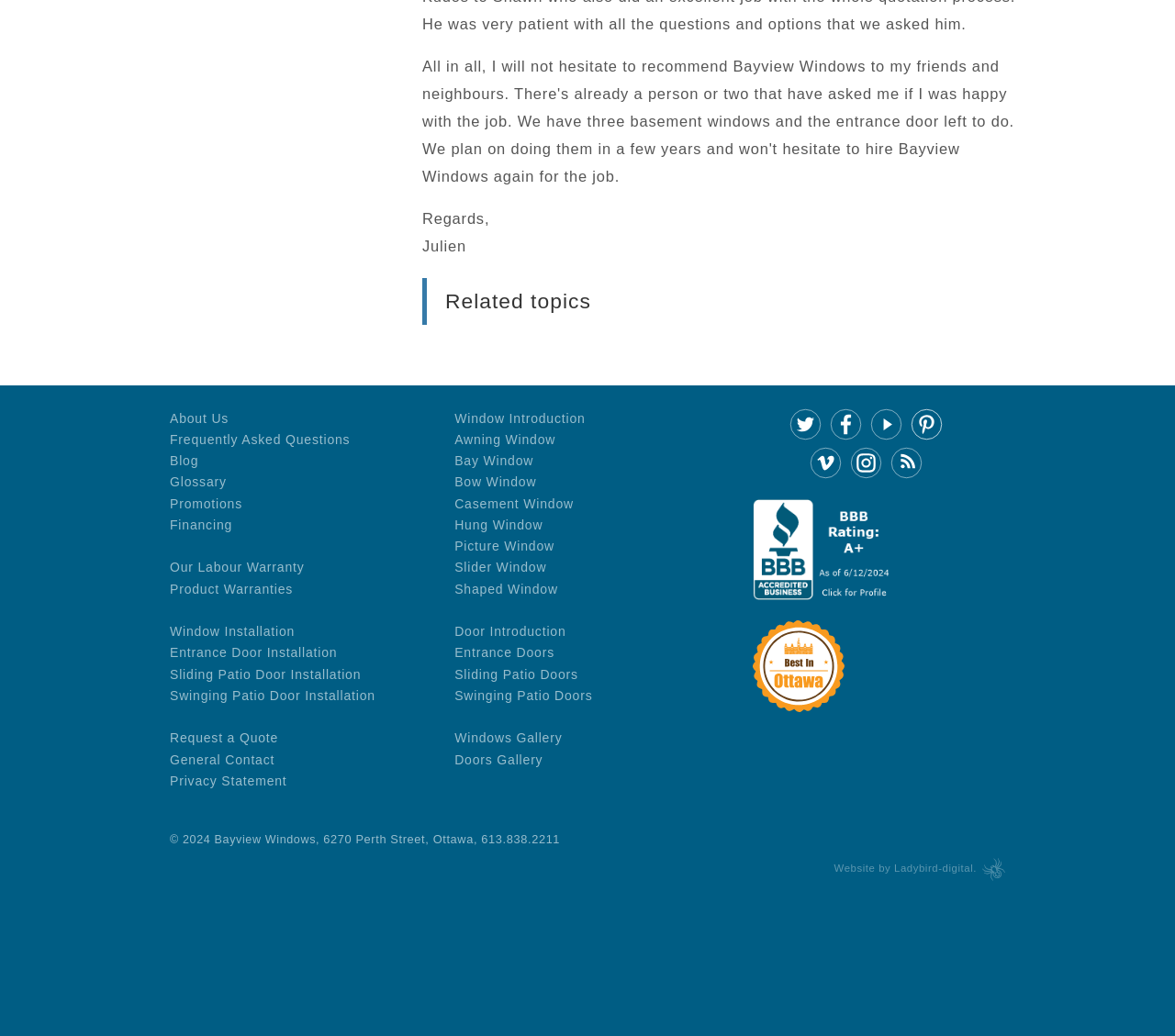What types of windows are available?
Look at the screenshot and give a one-word or phrase answer.

Several types